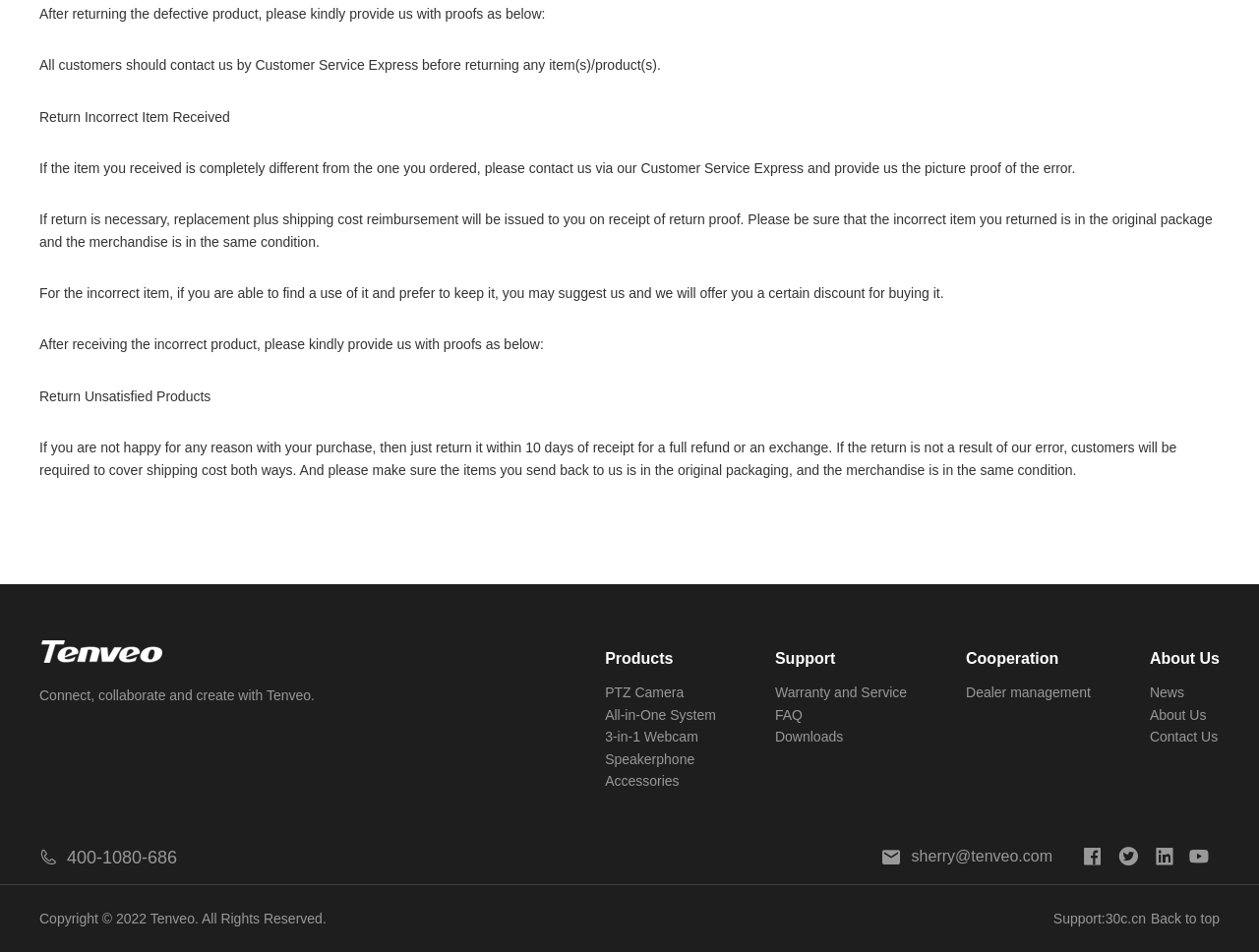Determine the bounding box coordinates for the area that needs to be clicked to fulfill this task: "Click on 'About Us'". The coordinates must be given as four float numbers between 0 and 1, i.e., [left, top, right, bottom].

[0.913, 0.681, 0.969, 0.704]